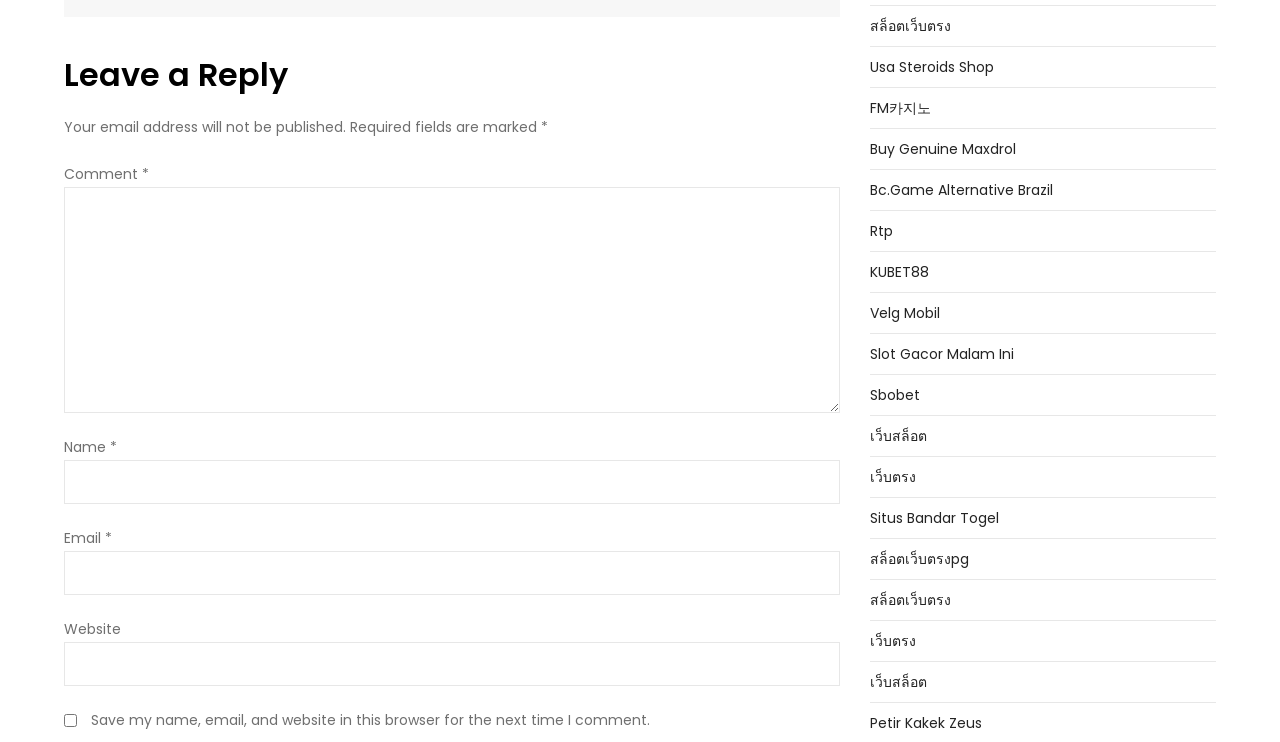Can you show the bounding box coordinates of the region to click on to complete the task described in the instruction: "Enter your email address"?

[0.05, 0.742, 0.657, 0.802]